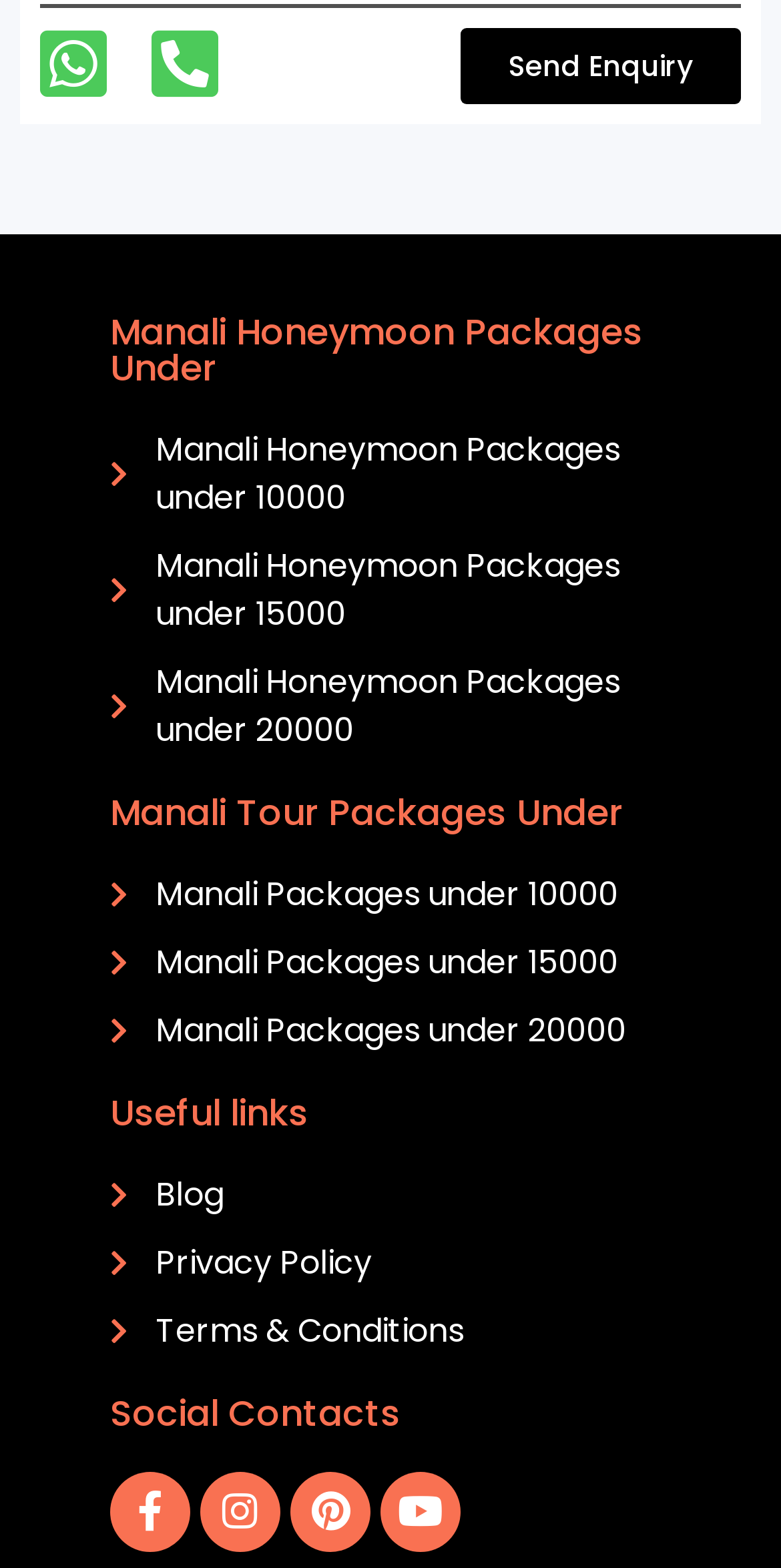Please locate the bounding box coordinates of the region I need to click to follow this instruction: "Check Terms & Conditions".

[0.141, 0.834, 0.859, 0.865]